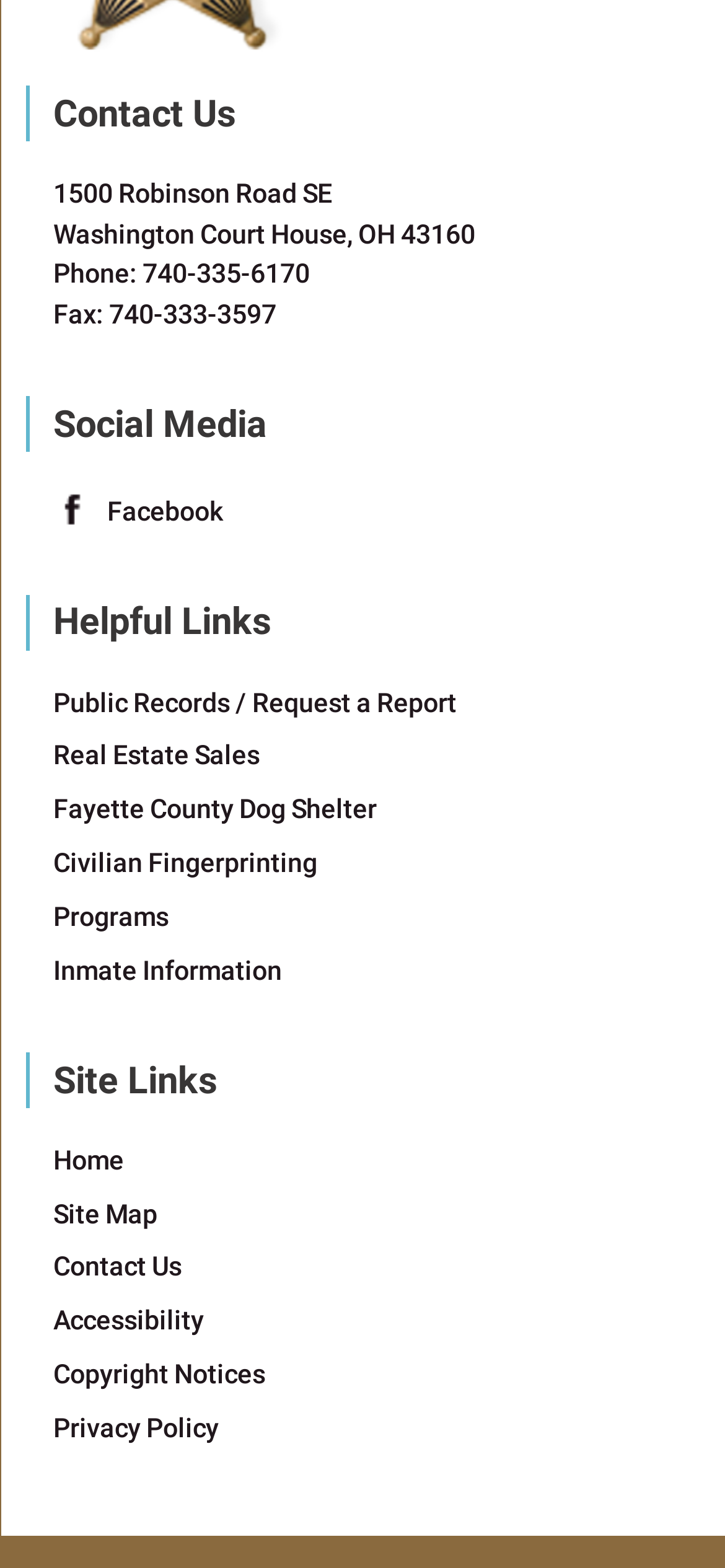Please find the bounding box coordinates of the element that must be clicked to perform the given instruction: "Get public records". The coordinates should be four float numbers from 0 to 1, i.e., [left, top, right, bottom].

[0.074, 0.438, 0.63, 0.458]